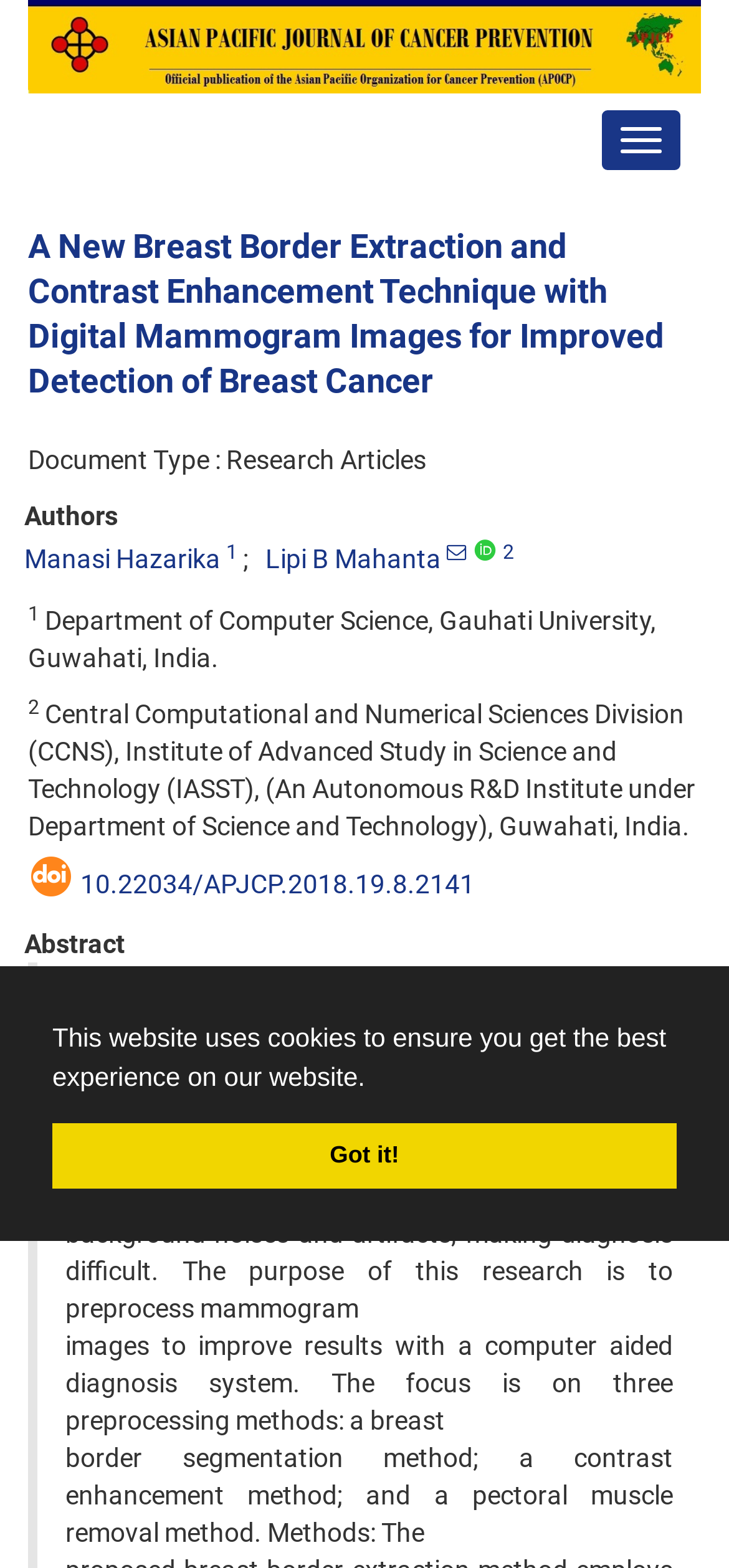Create a full and detailed caption for the entire webpage.

This webpage appears to be a research article about breast cancer detection using digital mammography. At the top of the page, there is a banner with a cookie consent message, which includes a "learn more about cookies" button and a "dismiss cookie message" button with a "Got it!" label. Below the banner, there is a large image that spans almost the entire width of the page.

The main content of the page is divided into sections. The first section is a heading that displays the title of the research article, "A New Breast Border Extraction and Contrast Enhancement Technique with Digital Mammogram Images for Improved Detection of Breast Cancer". Below the title, there is a link to the article and a label indicating that it is a research article.

The next section displays information about the authors, including their names, affiliations, and superscript numbers. There are two authors listed, Manasi Hazarika and Lipi B Mahanta, with their respective affiliations and superscript numbers.

Following the author information, there is a section that displays the abstract of the research article. The abstract is divided into four paragraphs, which describe the purpose of the research, the challenges of diagnosing breast cancer using digital mammography, and the focus of the research on three preprocessing methods to improve results with a computer-aided diagnosis system.

At the bottom of the page, there is a section that displays the DOI (Digital Object Identifier) of the research article, along with a link to the DOI.